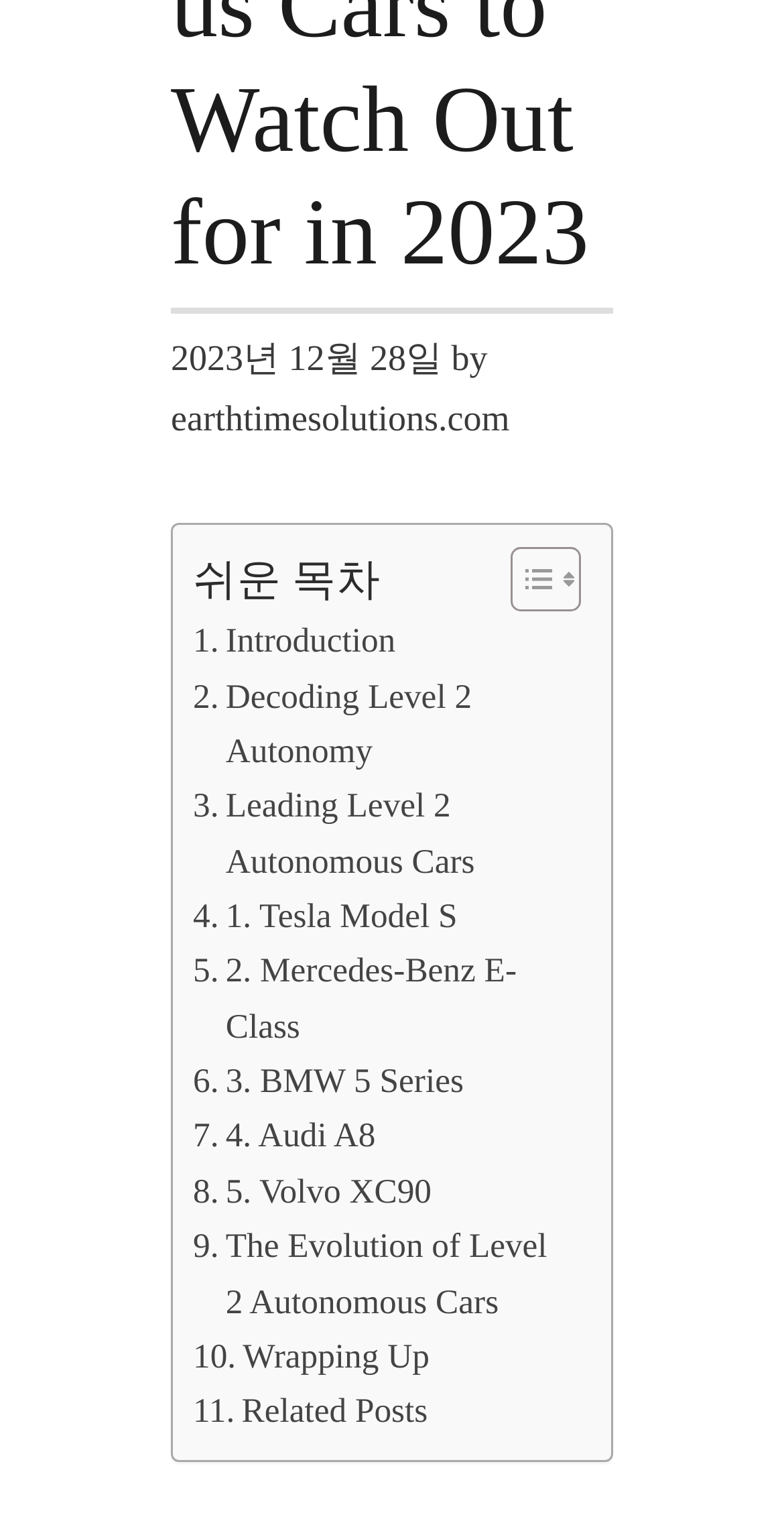What is the website of the author?
Answer the question with a single word or phrase by looking at the picture.

earthtimesolutions.com